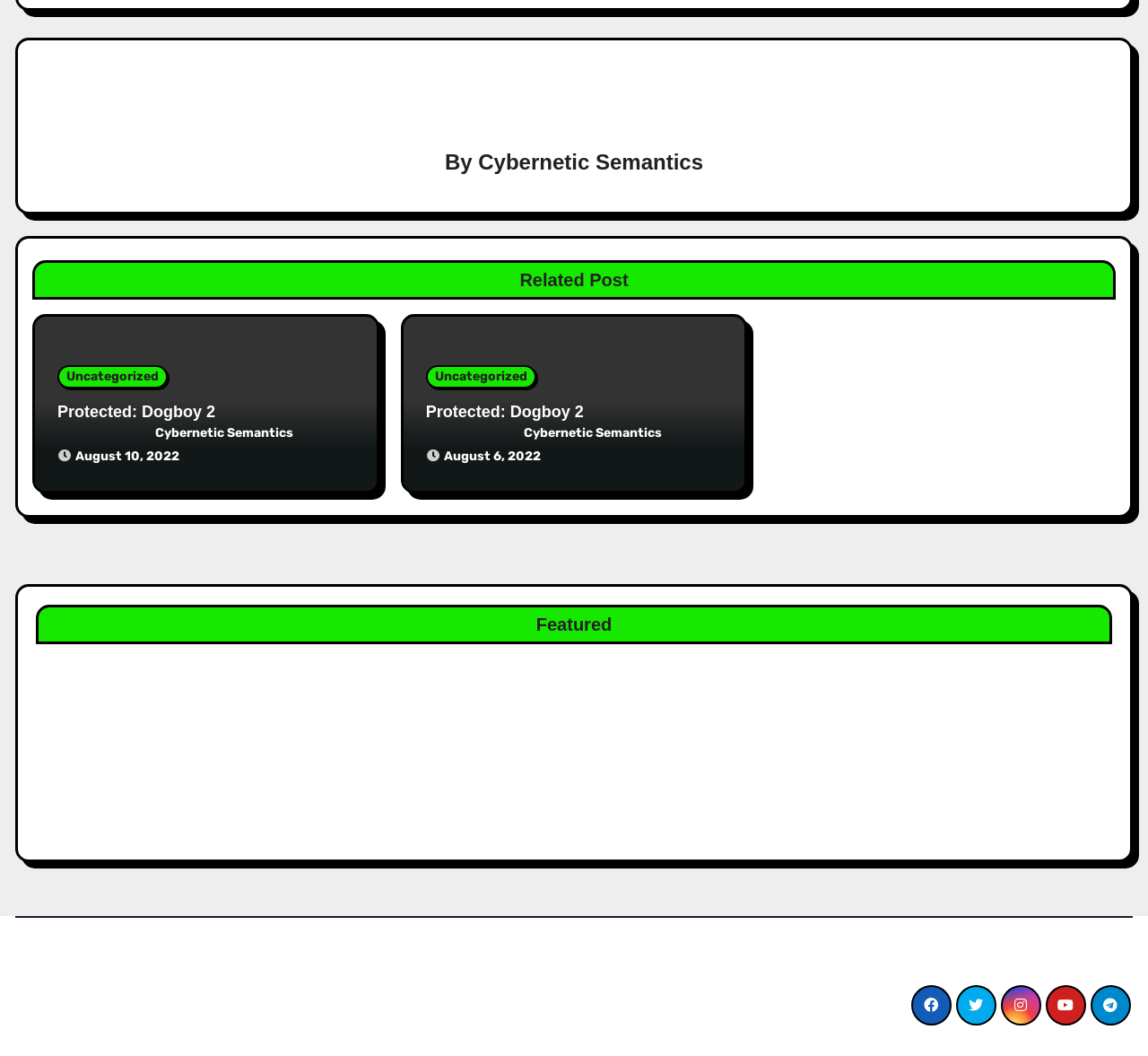Show the bounding box coordinates of the region that should be clicked to follow the instruction: "Visit the 'Cybernetic Semantics' homepage."

[0.013, 0.888, 0.409, 0.94]